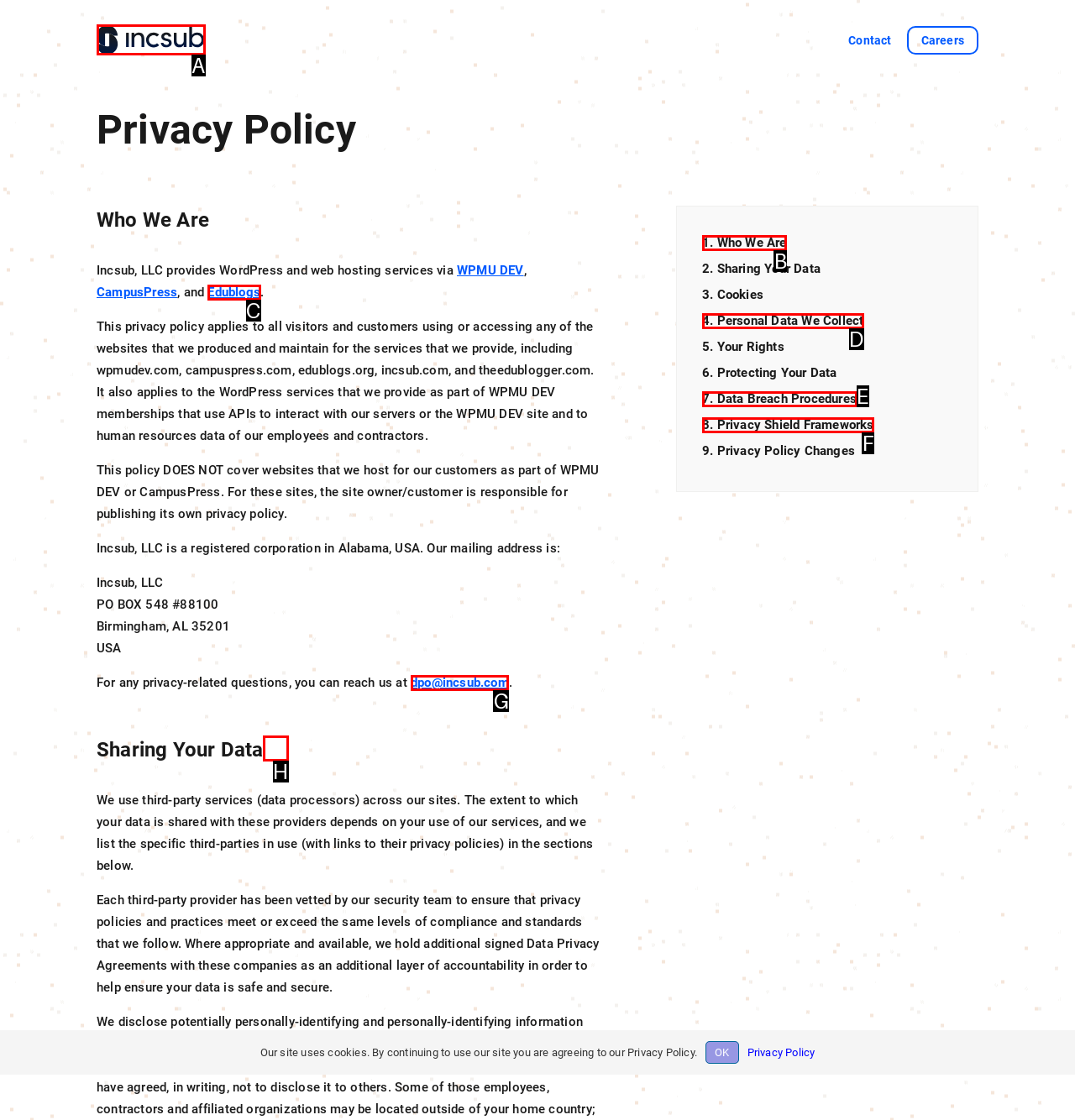For the task: Click the Incsub Logo, specify the letter of the option that should be clicked. Answer with the letter only.

A